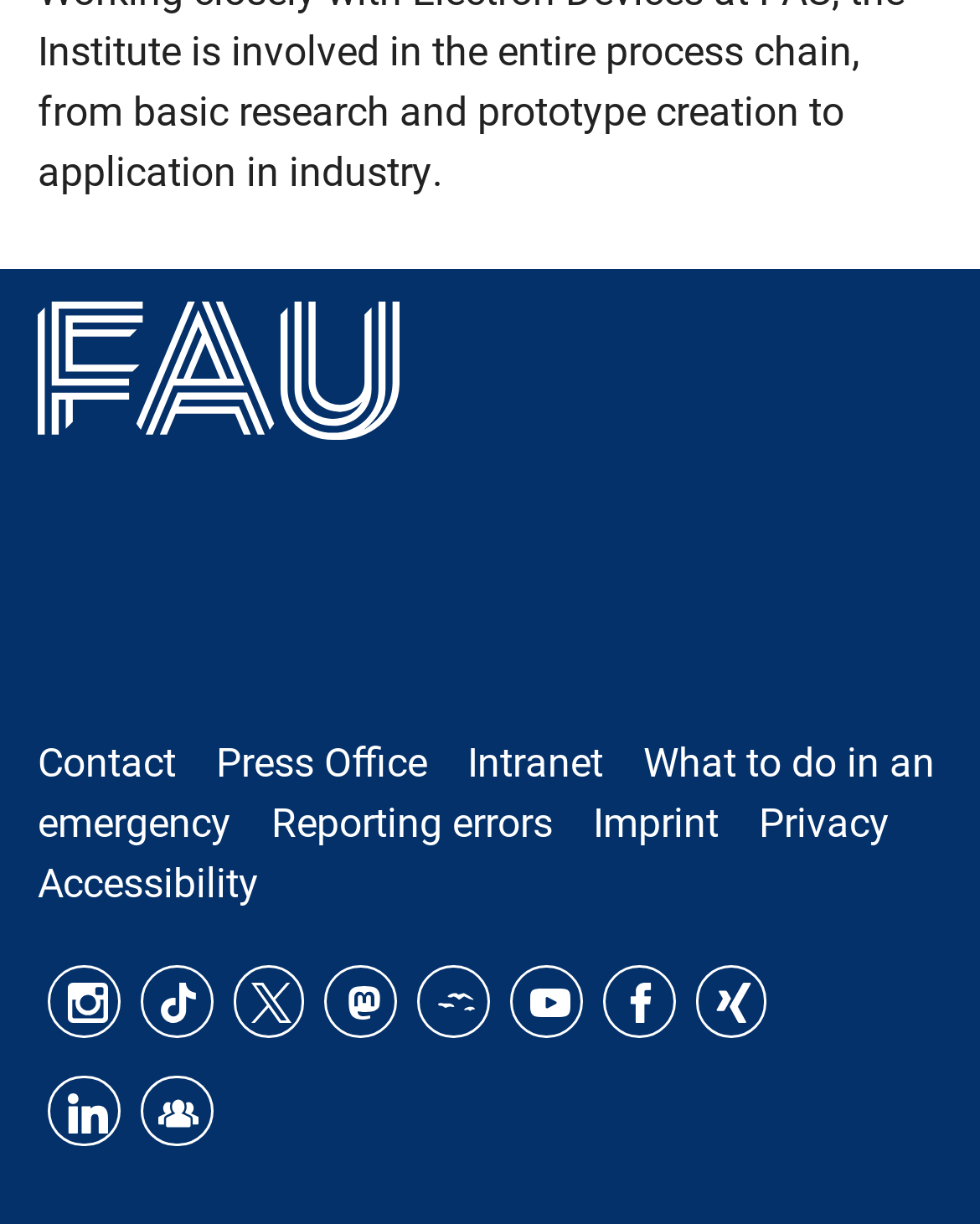How many navigation sections are there on the webpage?
Answer the question with detailed information derived from the image.

I identified two navigation sections on the webpage: 'Contact, imprint and additional information' and 'Social media'.